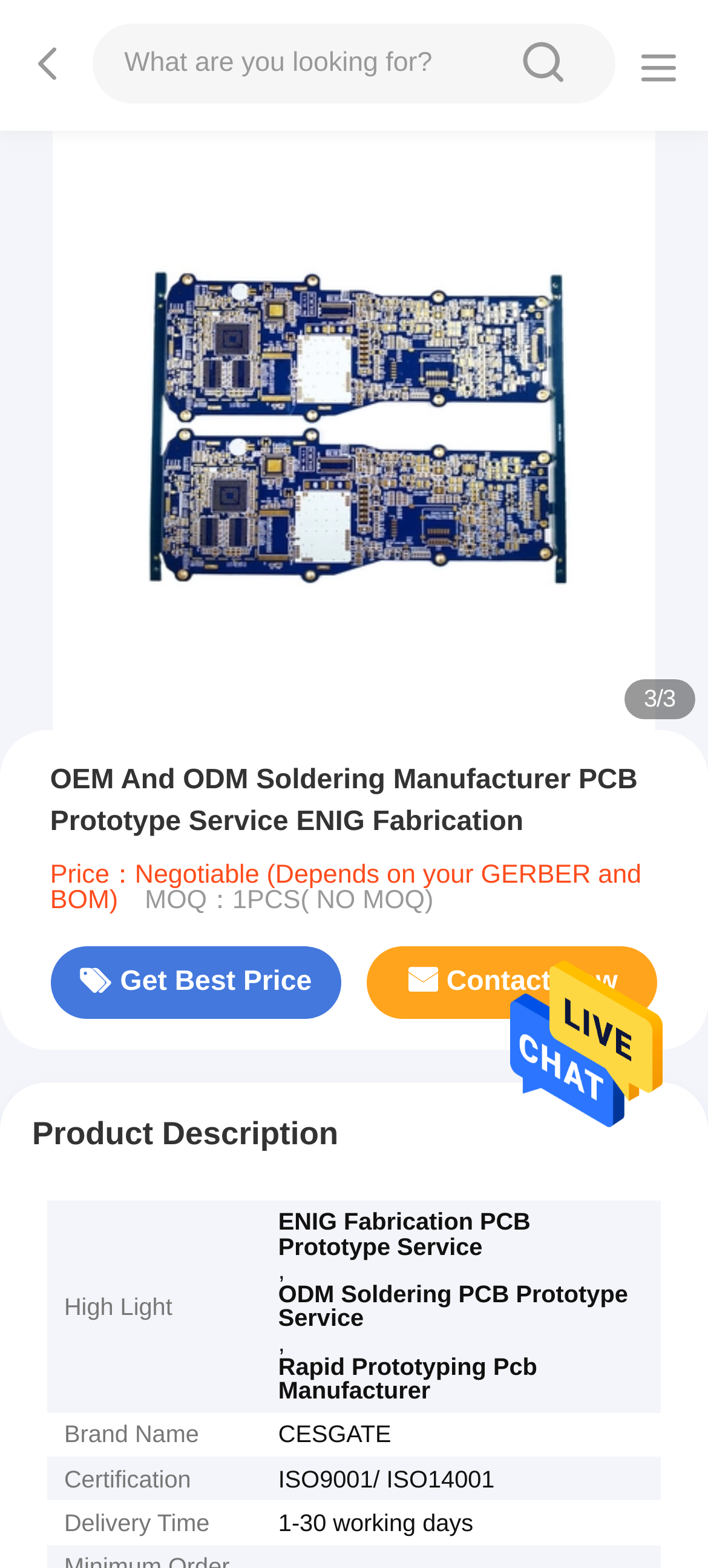Please provide a detailed answer to the question below based on the screenshot: 
What is the delivery time of the product?

I found the delivery time by looking at the table with product details, where it is listed as '1-30 working days' in the 'Delivery Time' row.